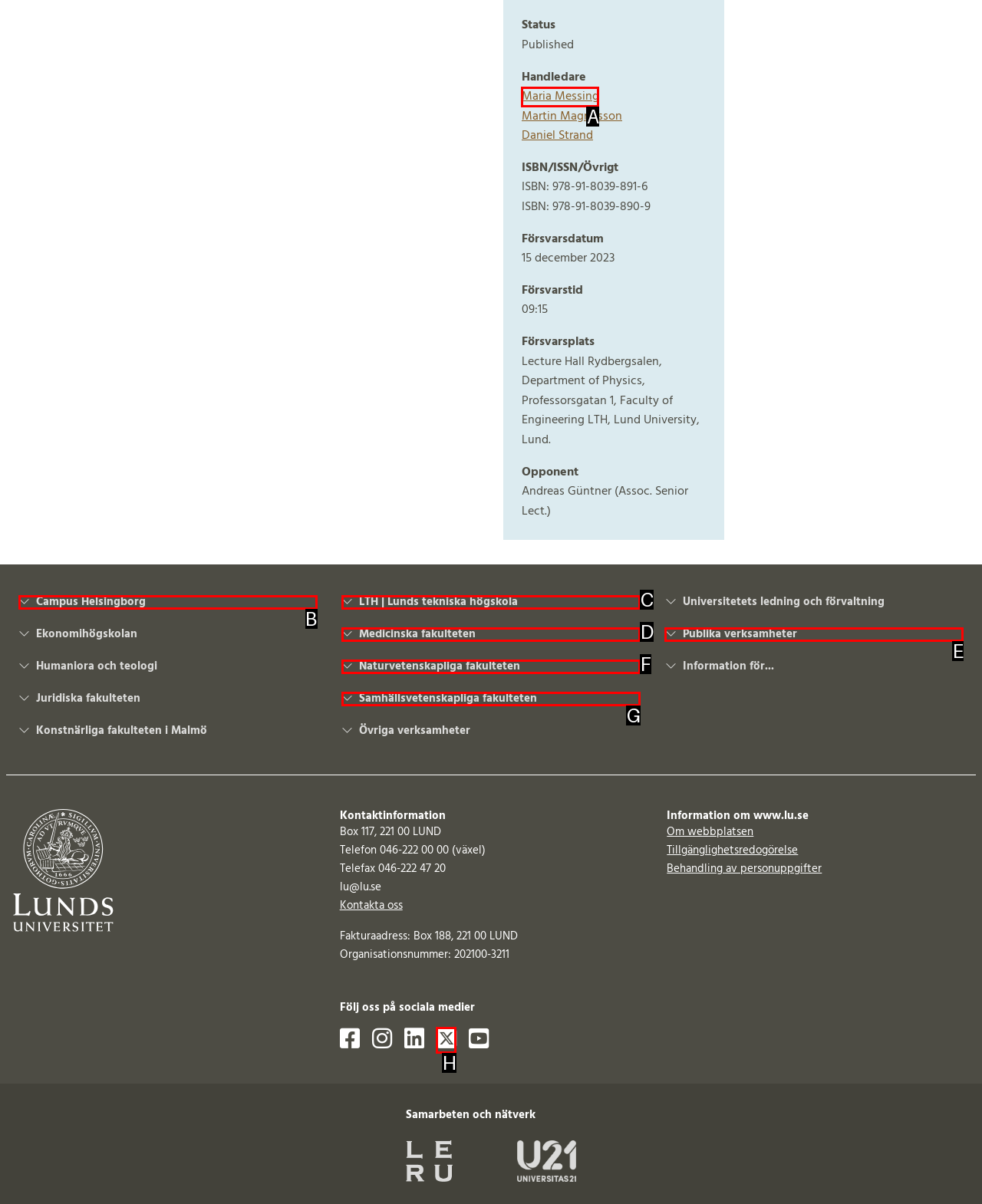Select the letter that corresponds to the UI element described as: LTH | Lunds tekniska högskola
Answer by providing the letter from the given choices.

C